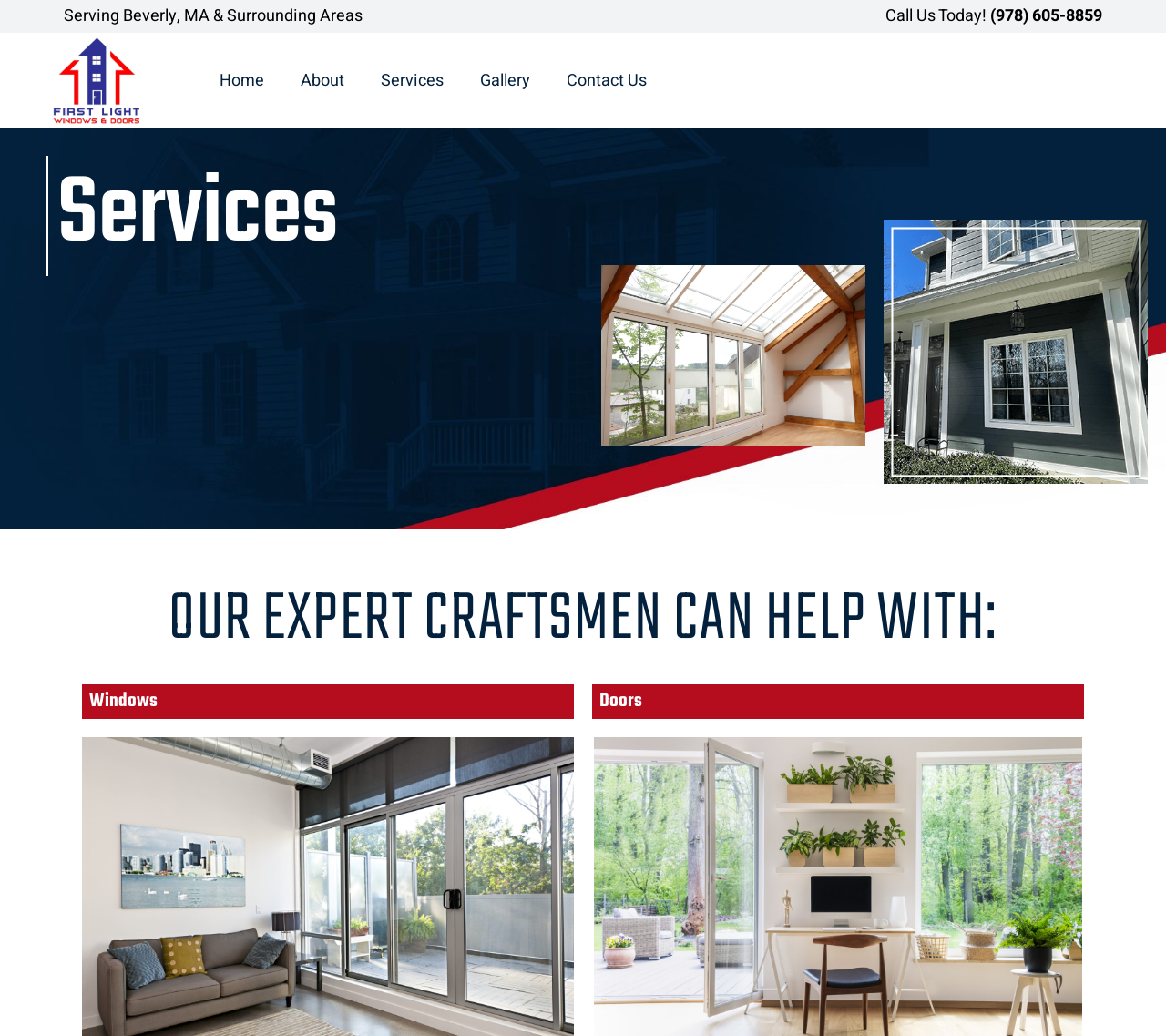What services does the company offer?
Refer to the image and provide a one-word or short phrase answer.

Windows and Doors